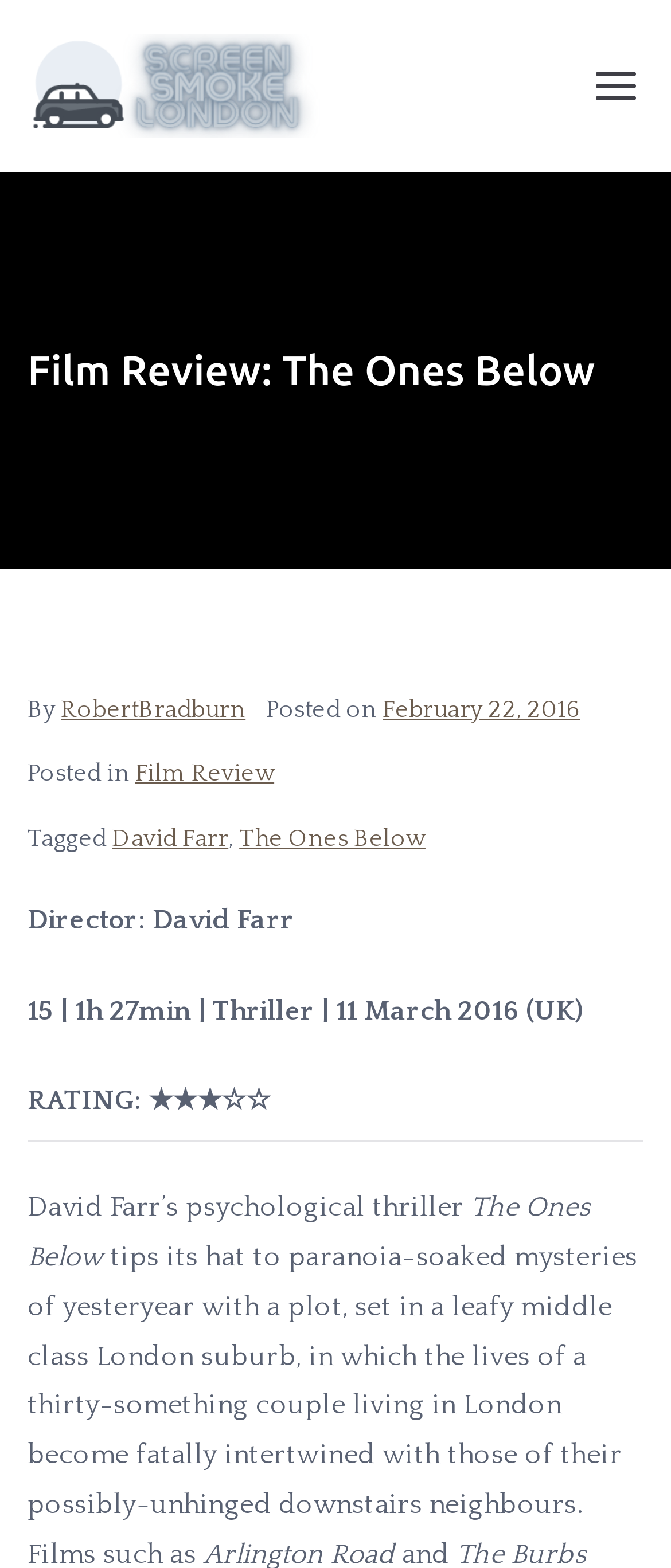Point out the bounding box coordinates of the section to click in order to follow this instruction: "Click the link to Film Review".

[0.202, 0.485, 0.409, 0.503]